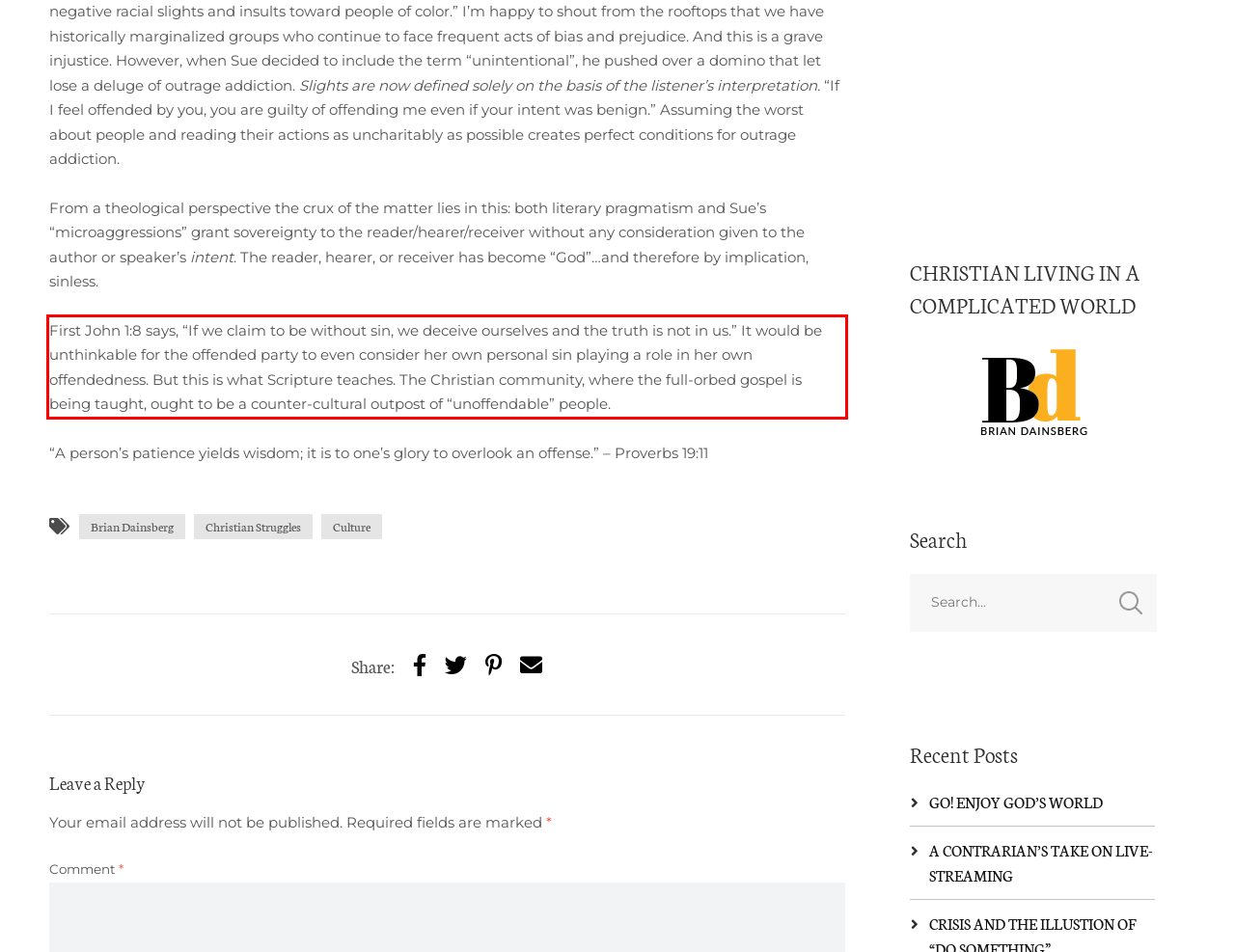Locate the red bounding box in the provided webpage screenshot and use OCR to determine the text content inside it.

First John 1:8 says, “If we claim to be without sin, we deceive ourselves and the truth is not in us.” It would be unthinkable for the offended party to even consider her own personal sin playing a role in her own offendedness. But this is what Scripture teaches. The Christian community, where the full-orbed gospel is being taught, ought to be a counter-cultural outpost of “unoffendable” people.